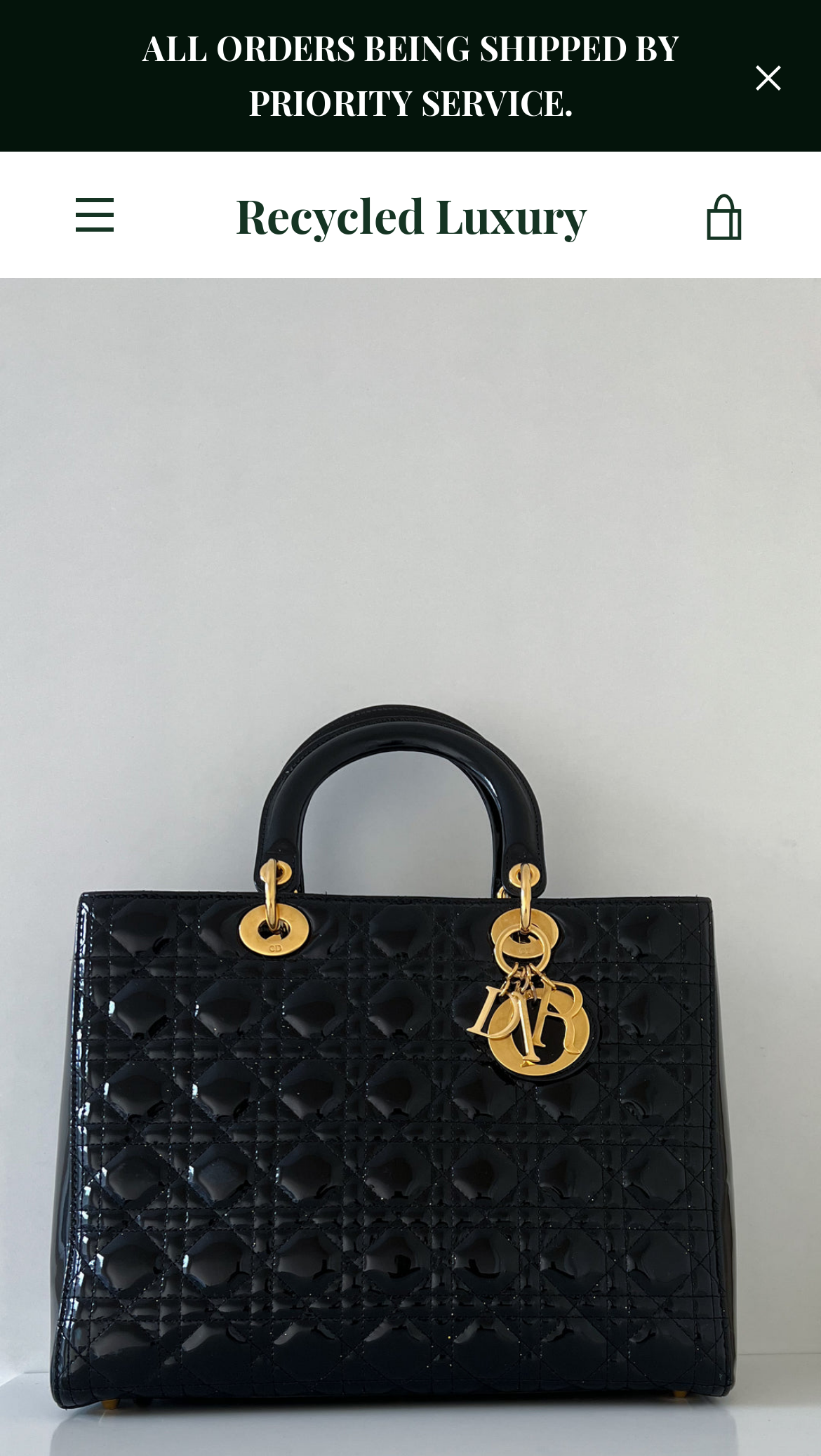Provide a one-word or short-phrase answer to the question:
How many payment methods are accepted?

7